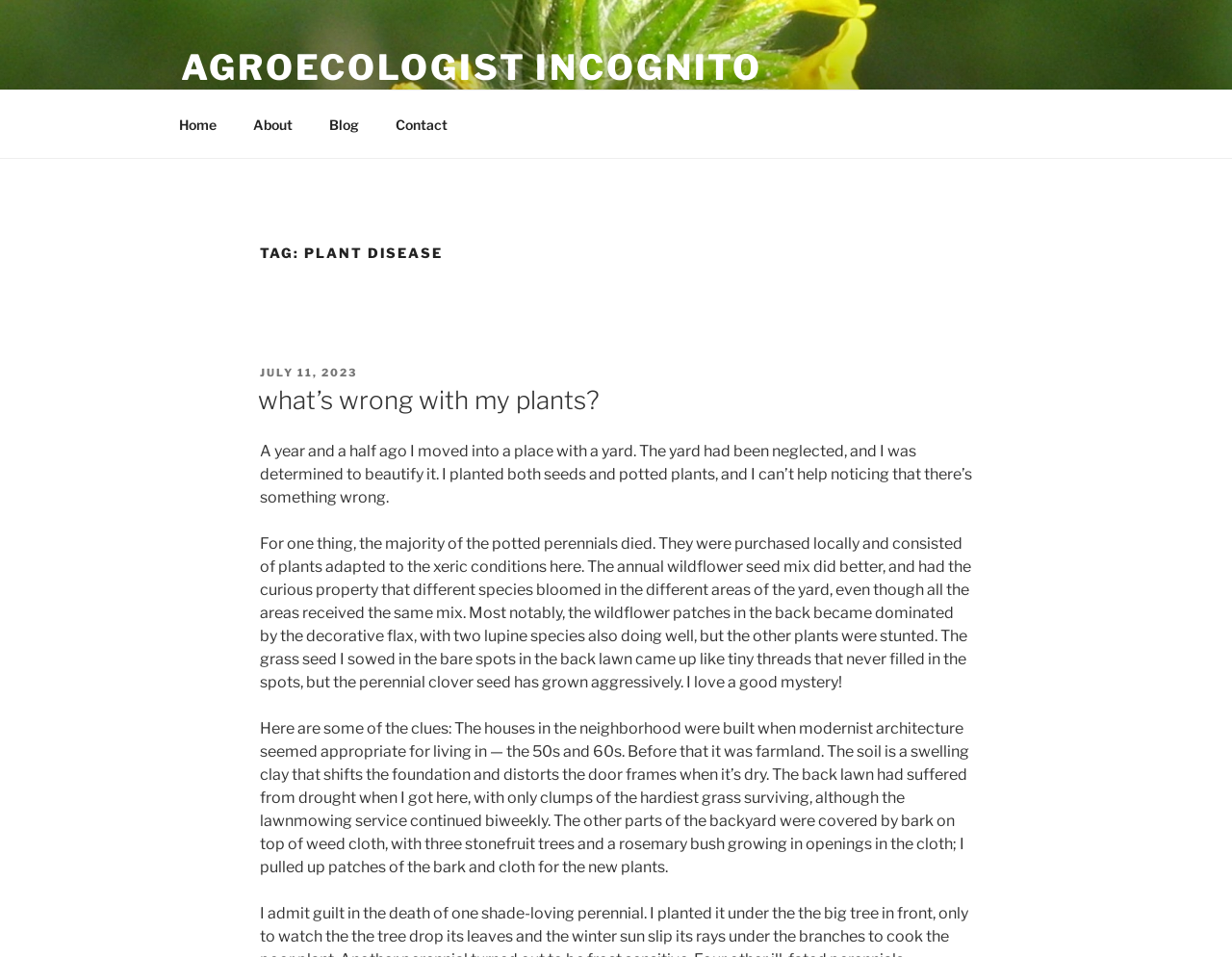Generate a thorough caption detailing the webpage content.

The webpage is about plant disease and is part of the Agroecologist Incognito website. At the top, there is a link to the website's title, "AGROECOLOGIST INCOGNITO", followed by a brief description of the website, "Independent commentary on agricultural science and sustainability". 

Below this, there is a top menu navigation bar with four links: "Home", "About", "Blog", and "Contact". 

The main content of the webpage is a blog post titled "TAG: PLANT DISEASE". The post starts with a header section that includes the posting date, "JULY 11, 2023", and a heading that reads "what’s wrong with my plants?". 

The blog post itself is a personal account of the author's experience with plant disease in their yard. The text is divided into three paragraphs, describing the author's efforts to beautify their yard, the problems they encountered with their plants, and the clues they observed that might explain the issues. The text is quite detailed, mentioning specific types of plants, soil conditions, and the history of the neighborhood.